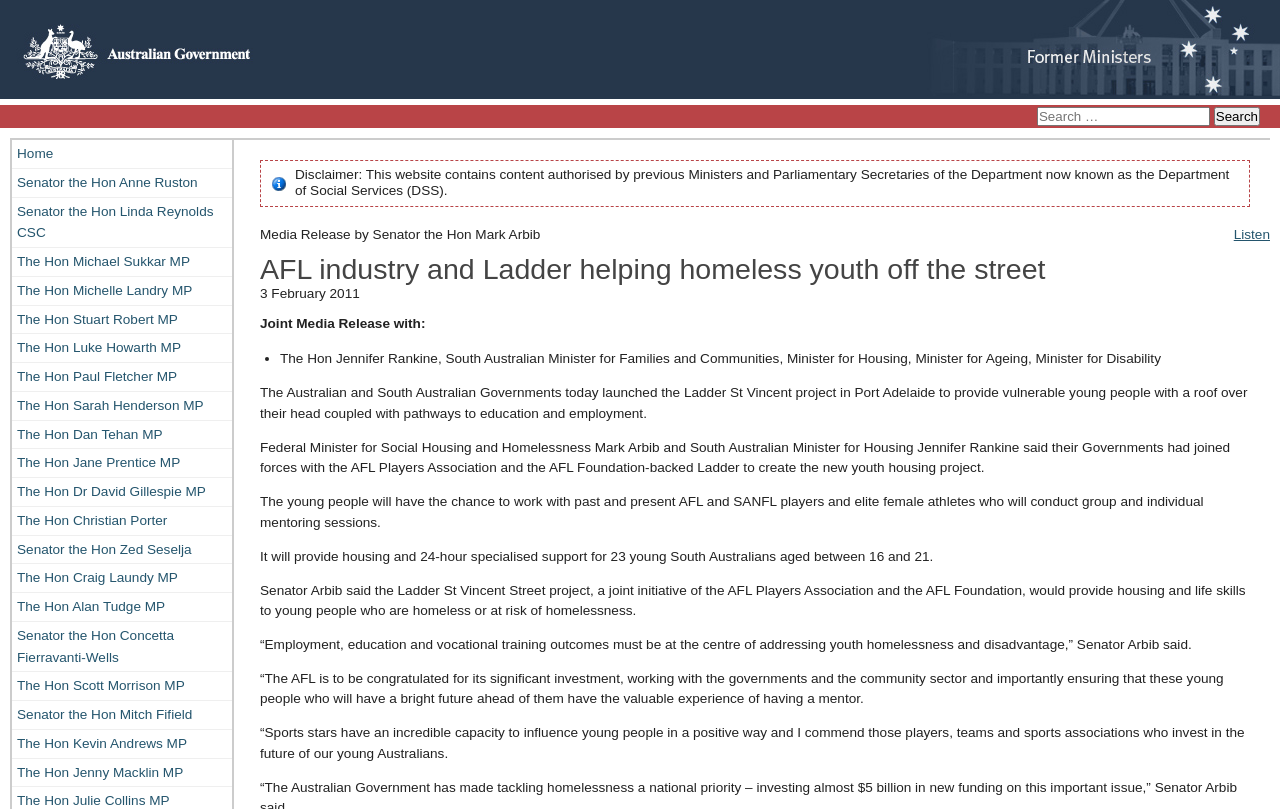Who is the Federal Minister for Social Housing and Homelessness?
Using the image, provide a concise answer in one word or a short phrase.

Mark Arbib